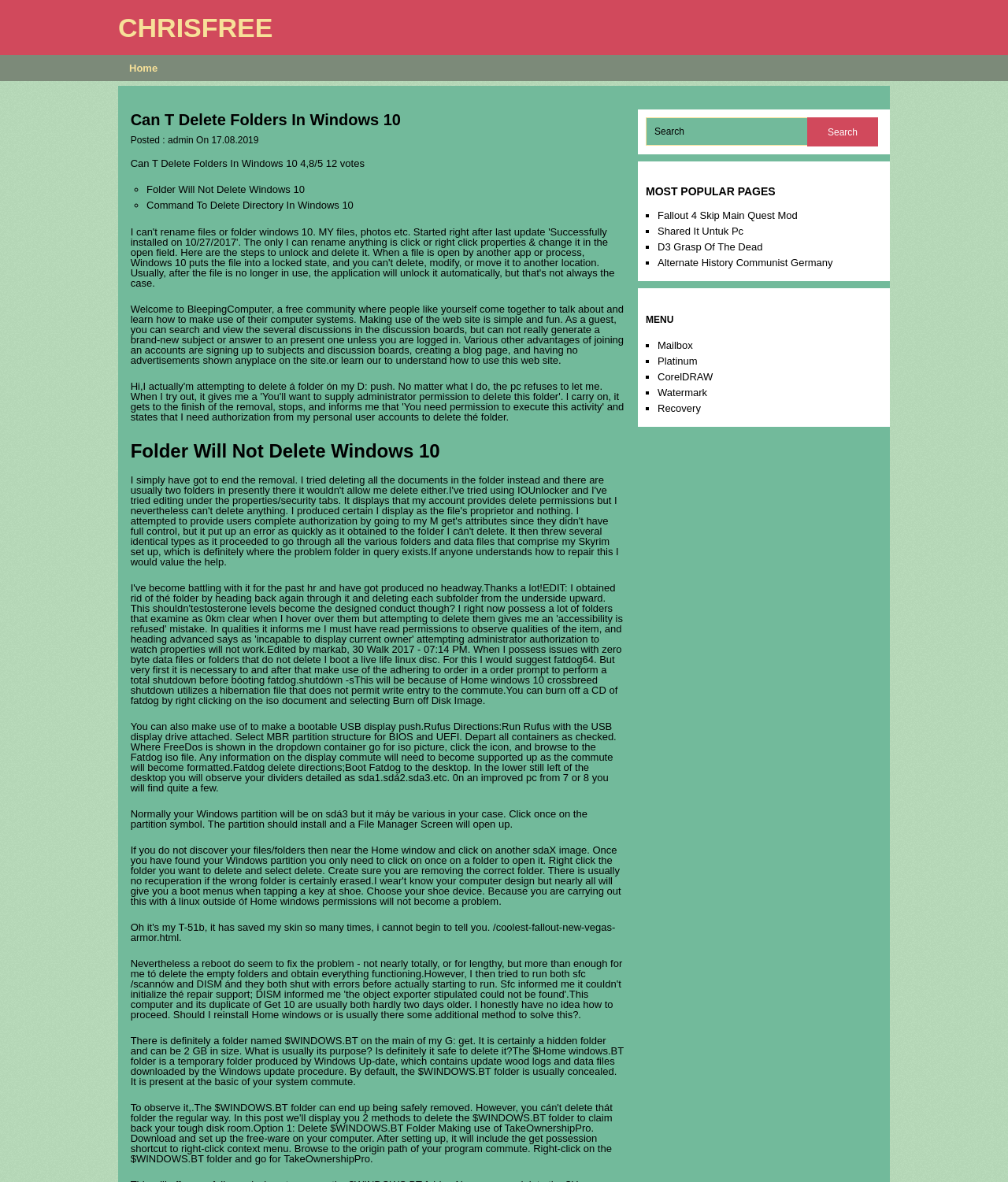Create an in-depth description of the webpage, covering main sections.

This webpage appears to be a forum or discussion board focused on computer-related topics. At the top, there is a heading "CHRISFREE" and a link to the "Home" page. Below this, there is a header section with the title "Can T Delete Folders In Windows 10" and some metadata, including the date "17.08.2019" and a rating of "4.8/5" with 12 votes.

The main content of the page is divided into several sections. On the left side, there is a list of links to related topics, including "Folder Will Not Delete Windows 10" and "Command To Delete Directory In Windows 10". Below this, there is a welcome message and a brief introduction to the website, explaining its purpose and features.

On the right side, there is a search bar with a text box and a "Search" button. Below this, there are several sections, including "MOST POPULAR PAGES" and "MENU", which contain lists of links to other pages on the website. These links include topics such as "Fallout 4 Skip Main Quest Mod", "Shared It Untuk Pc", and "CorelDRAW".

In the main content area, there are several paragraphs of text discussing various topics related to Windows 10, including how to delete folders and files, and how to use the Rufus tool to create a bootable USB drive. There are also some specific questions and answers, such as what the "$WINDOWS.BT" folder is and whether it is safe to delete it.

Overall, this webpage appears to be a resource for people seeking help and information on computer-related topics, particularly Windows 10.